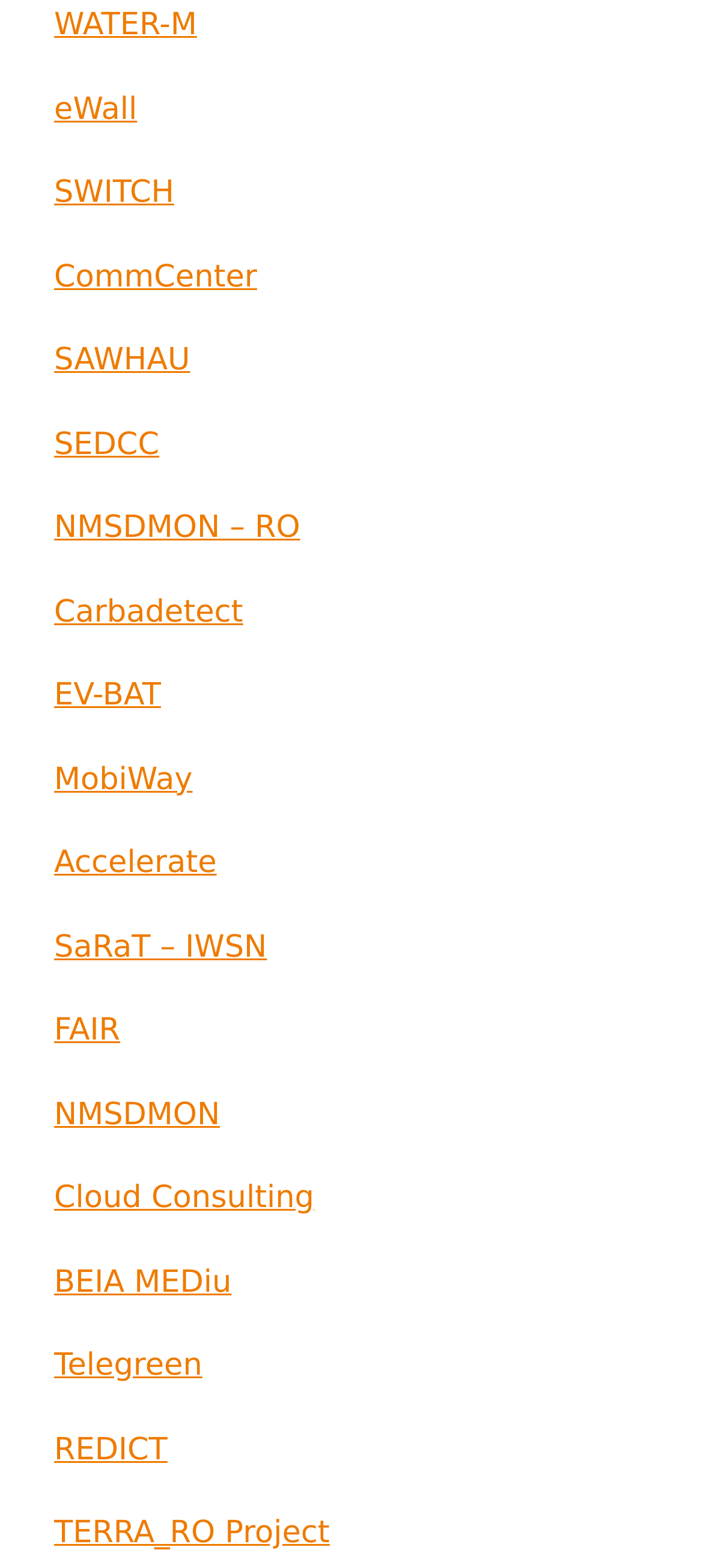Answer the question below with a single word or a brief phrase: 
Are all links on the same horizontal level?

Yes